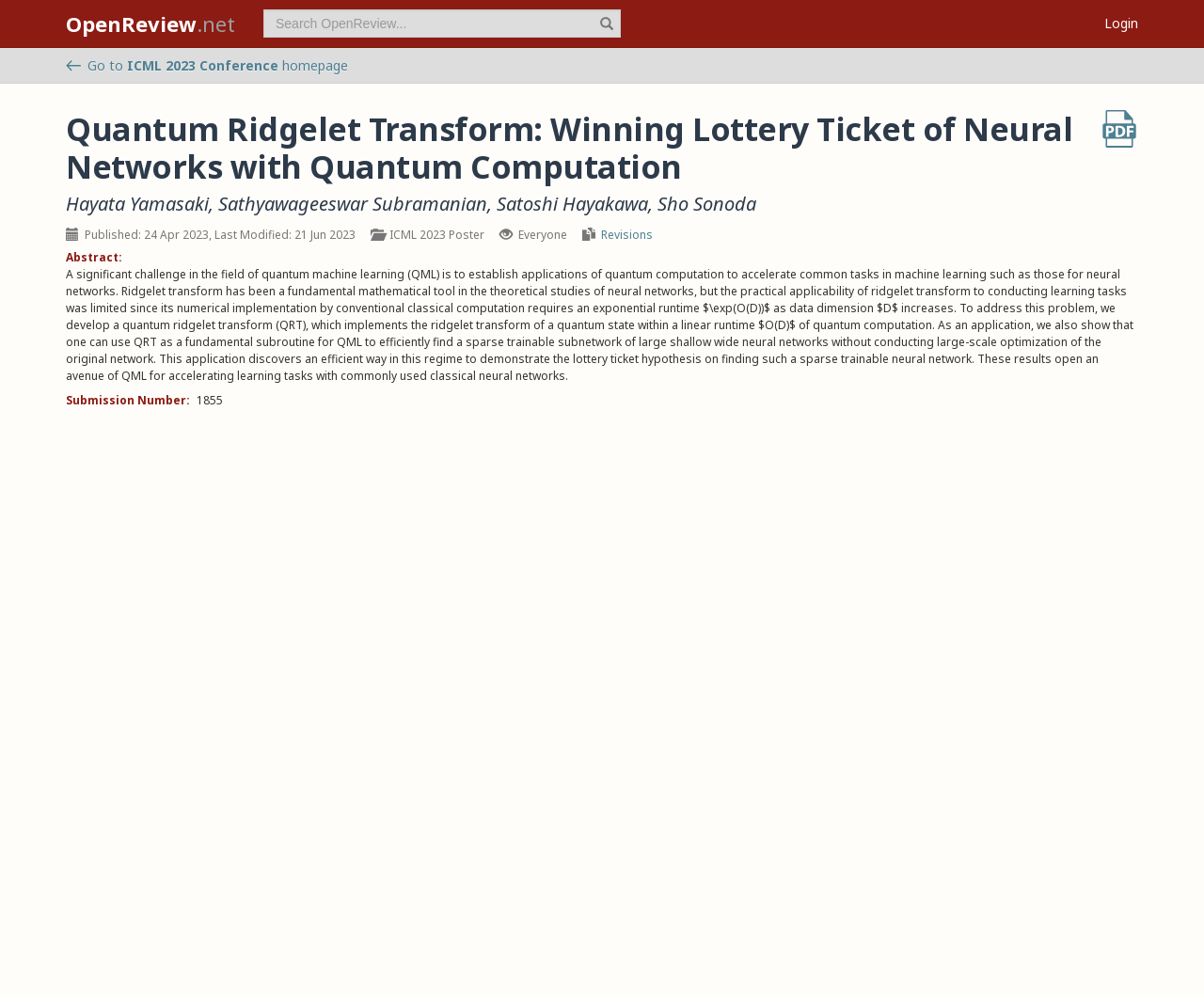Predict the bounding box coordinates of the area that should be clicked to accomplish the following instruction: "Login". The bounding box coordinates should consist of four float numbers between 0 and 1, i.e., [left, top, right, bottom].

[0.905, 0.0, 0.957, 0.047]